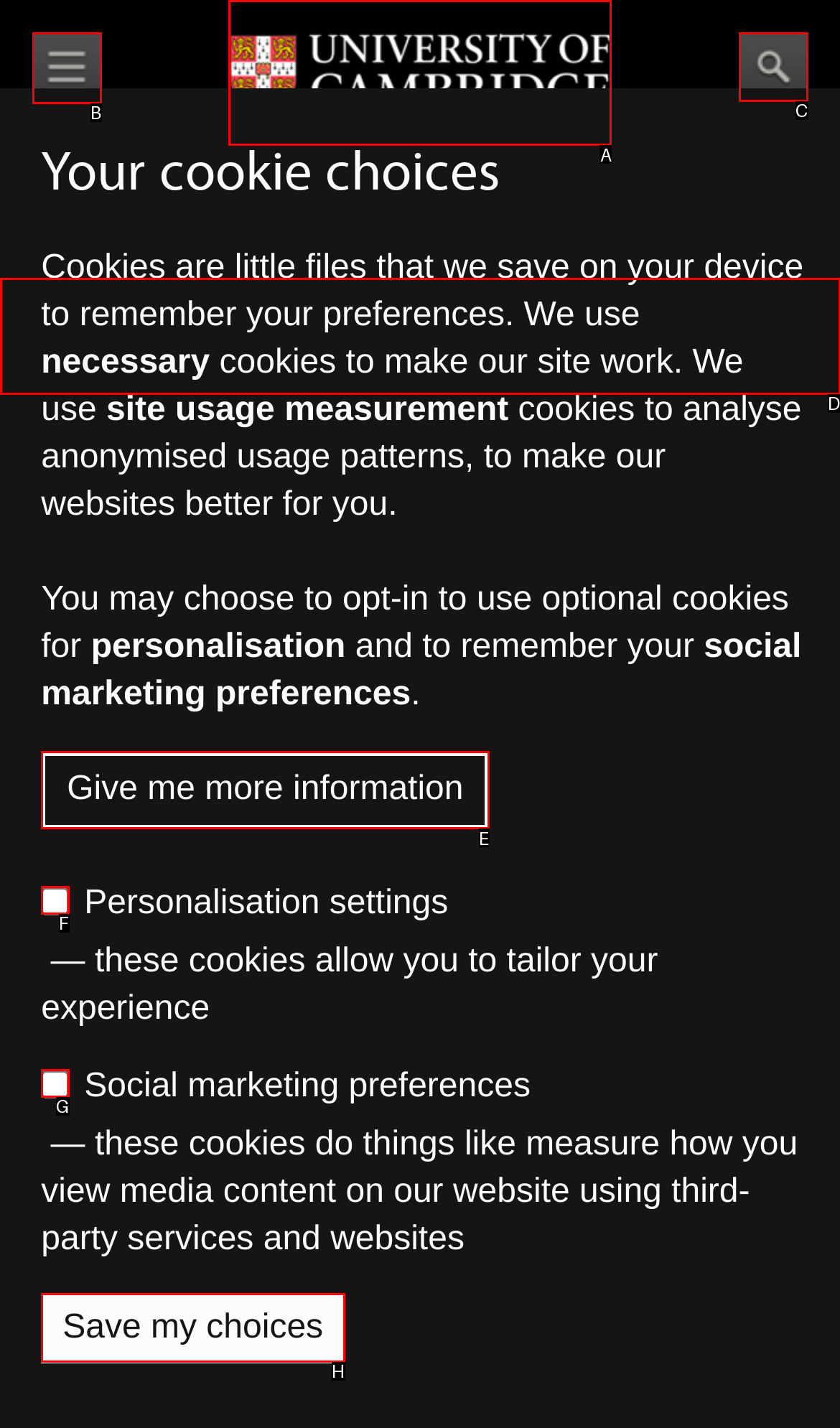Specify which HTML element I should click to complete this instruction: Click the 'Home' link Answer with the letter of the relevant option.

A